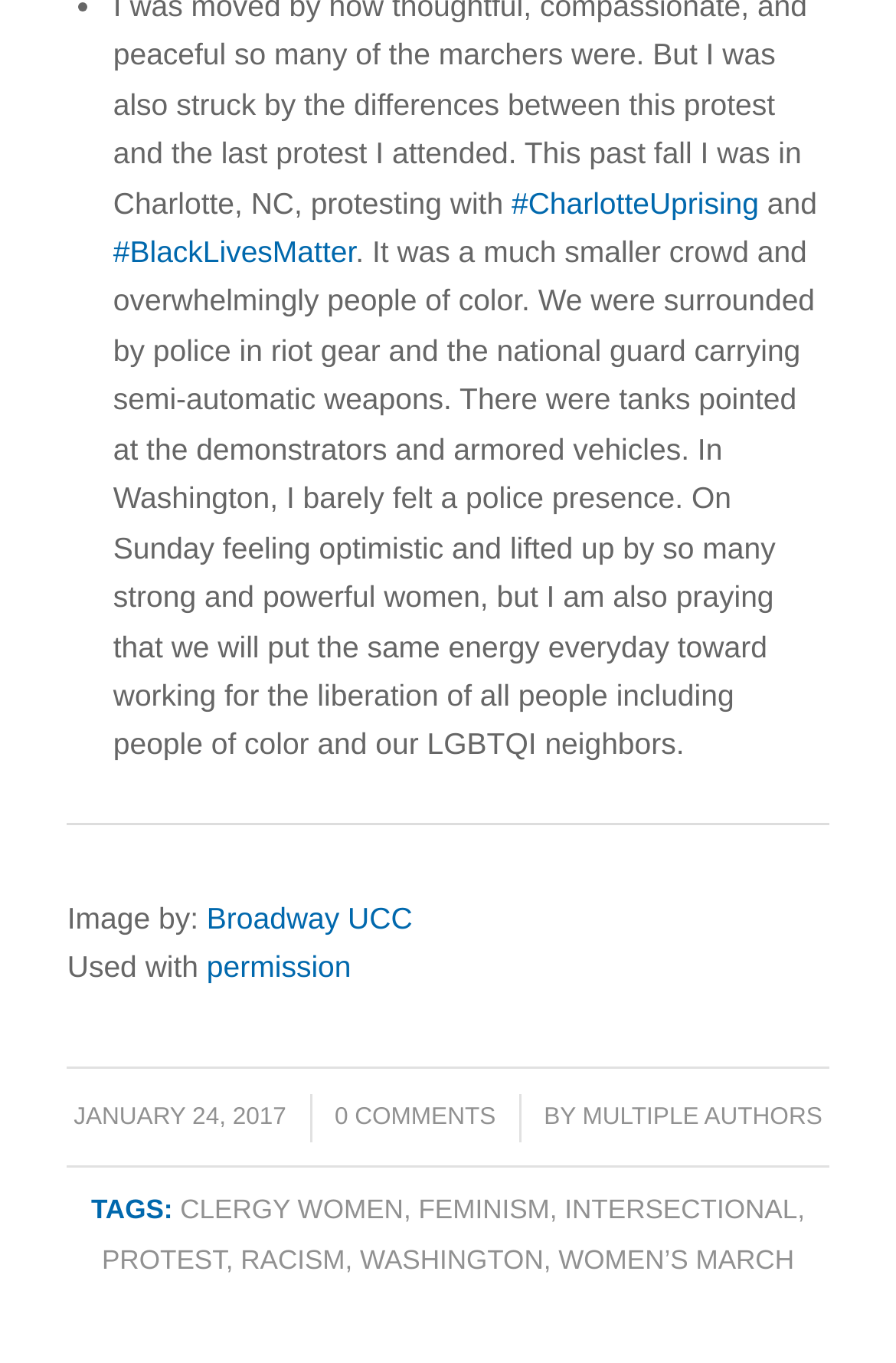Respond to the question below with a concise word or phrase:
What is the name of the image author?

Broadway UCC